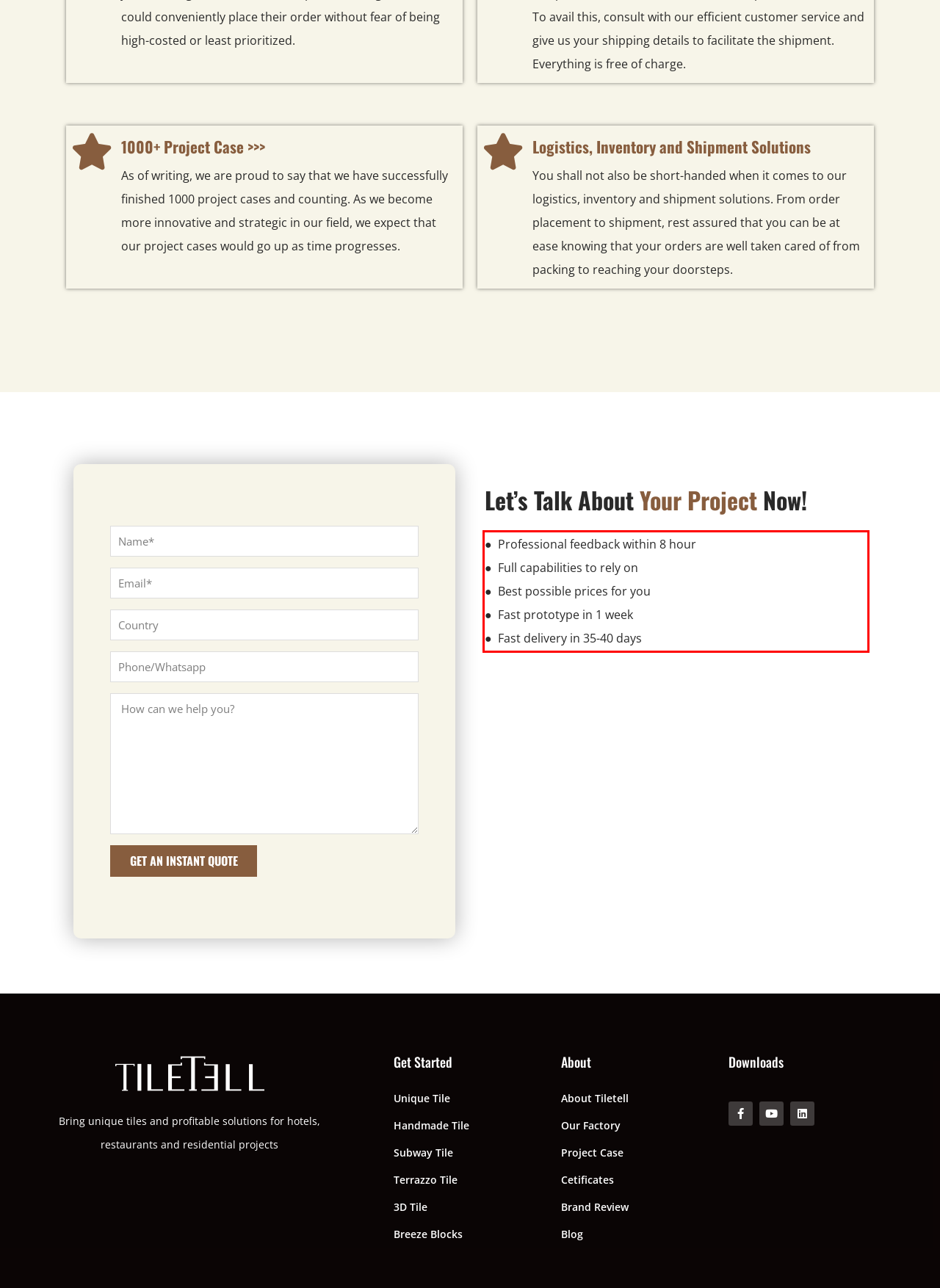Please perform OCR on the text within the red rectangle in the webpage screenshot and return the text content.

● Professional feedback within 8 hour ● Full capabilities to rely on ● Best possible prices for you ● Fast prototype in 1 week ● Fast delivery in 35-40 days